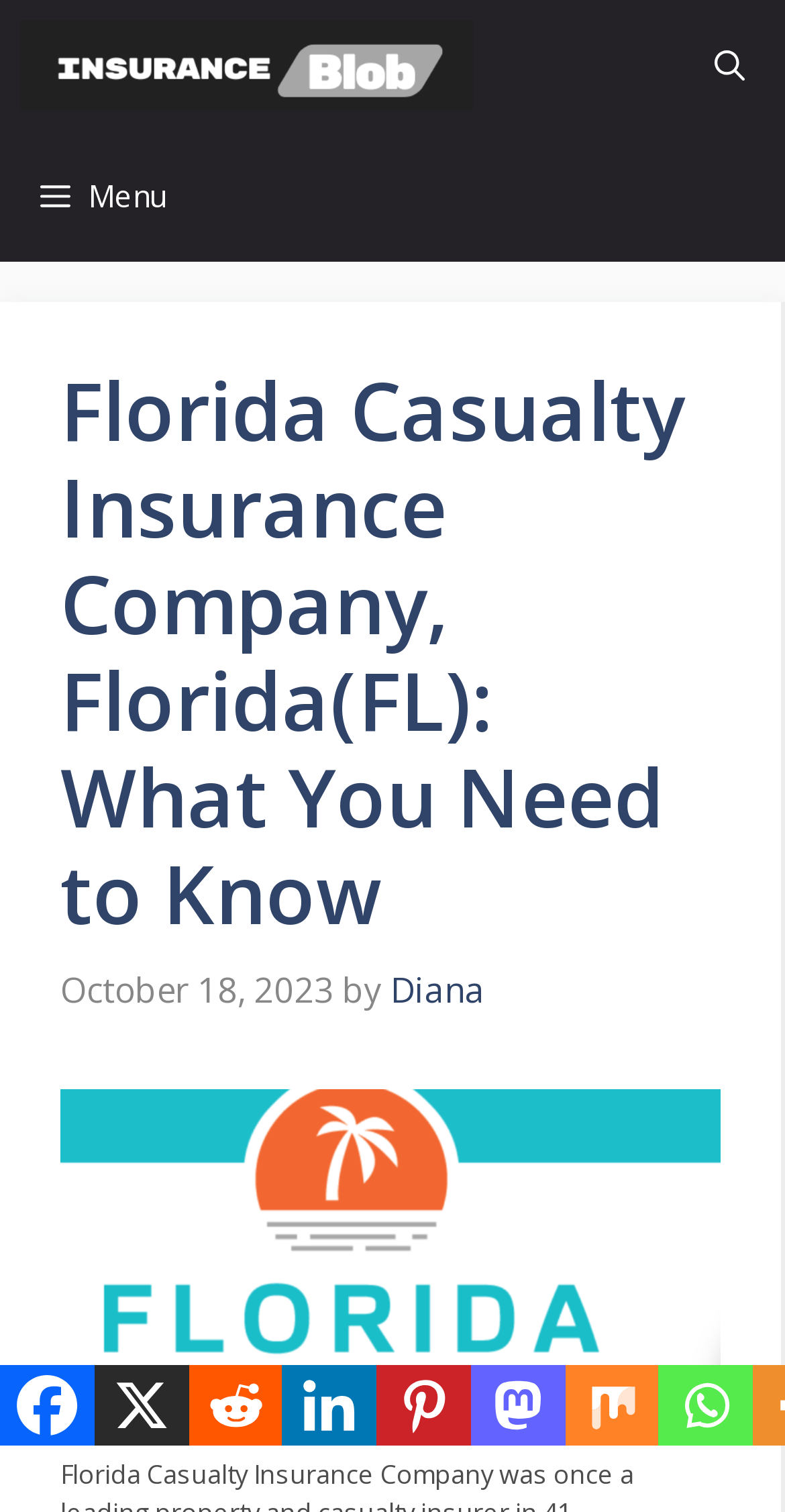Predict the bounding box coordinates of the area that should be clicked to accomplish the following instruction: "Visit Insurance Blob". The bounding box coordinates should consist of four float numbers between 0 and 1, i.e., [left, top, right, bottom].

[0.026, 0.0, 0.603, 0.087]